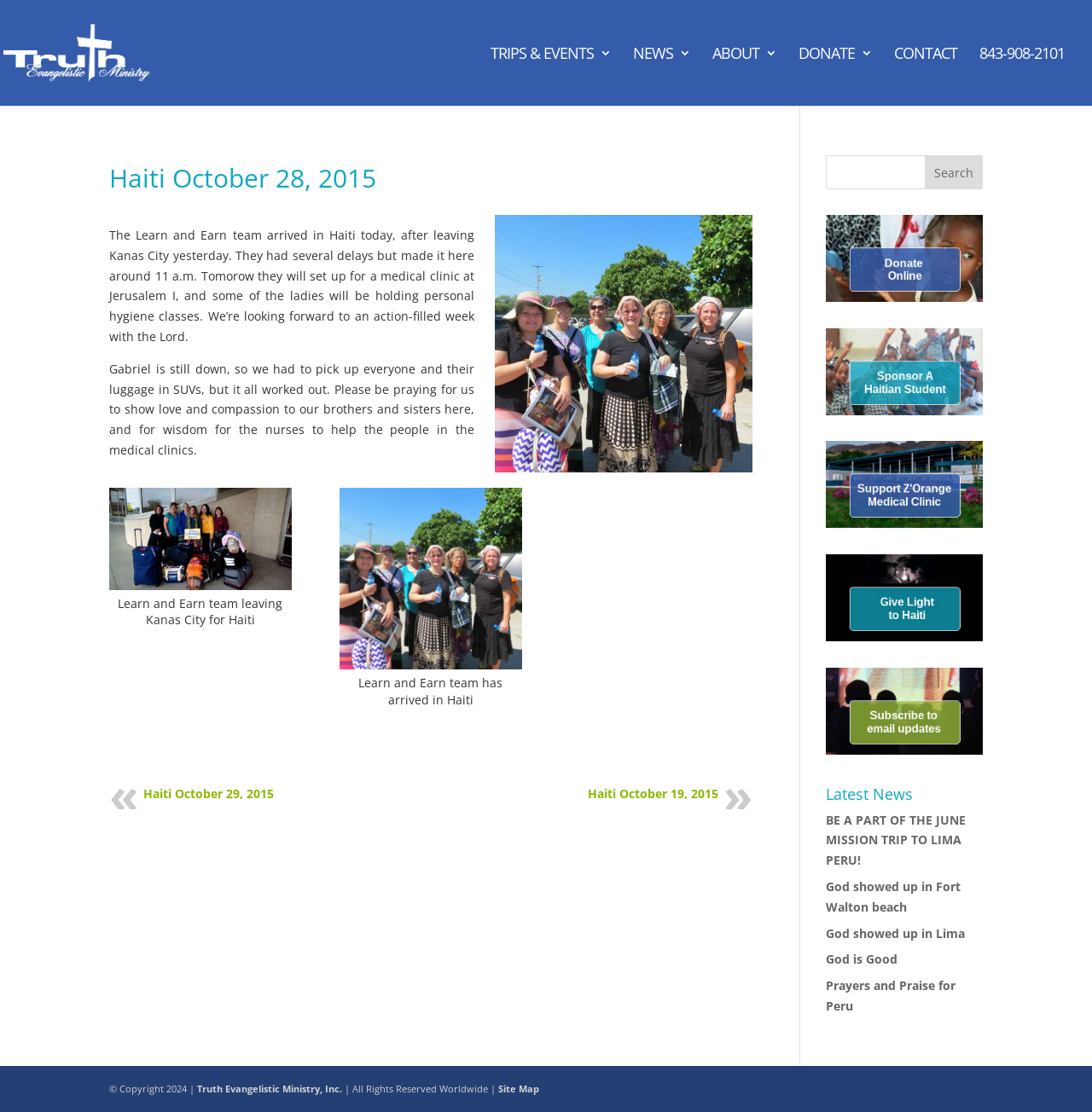Please specify the bounding box coordinates of the clickable region necessary for completing the following instruction: "Contact the ministry". The coordinates must consist of four float numbers between 0 and 1, i.e., [left, top, right, bottom].

[0.819, 0.042, 0.877, 0.095]